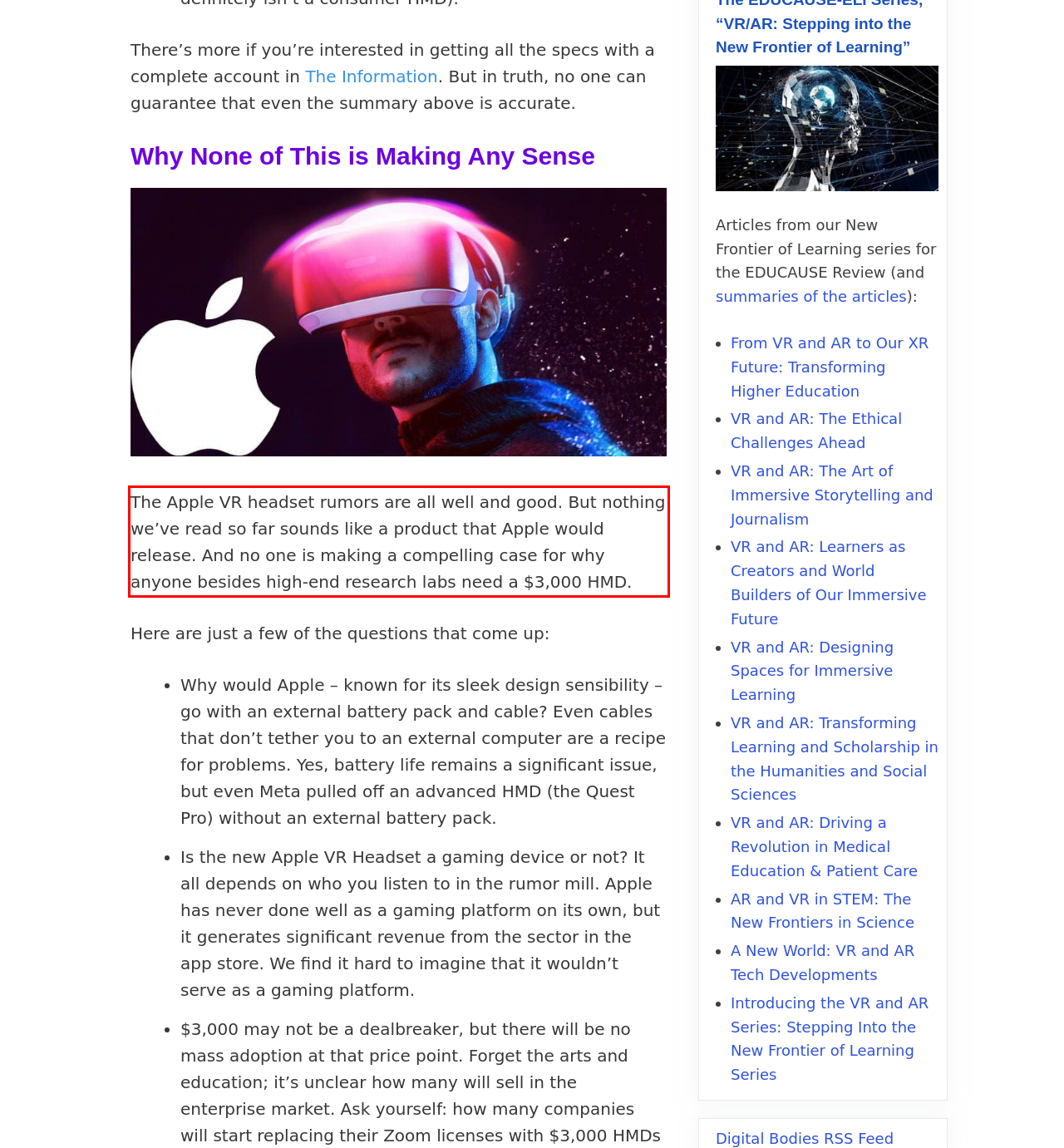Please use OCR to extract the text content from the red bounding box in the provided webpage screenshot.

The Apple VR headset rumors are all well and good. But nothing we’ve read so far sounds like a product that Apple would release. And no one is making a compelling case for why anyone besides high-end research labs need a $3,000 HMD.